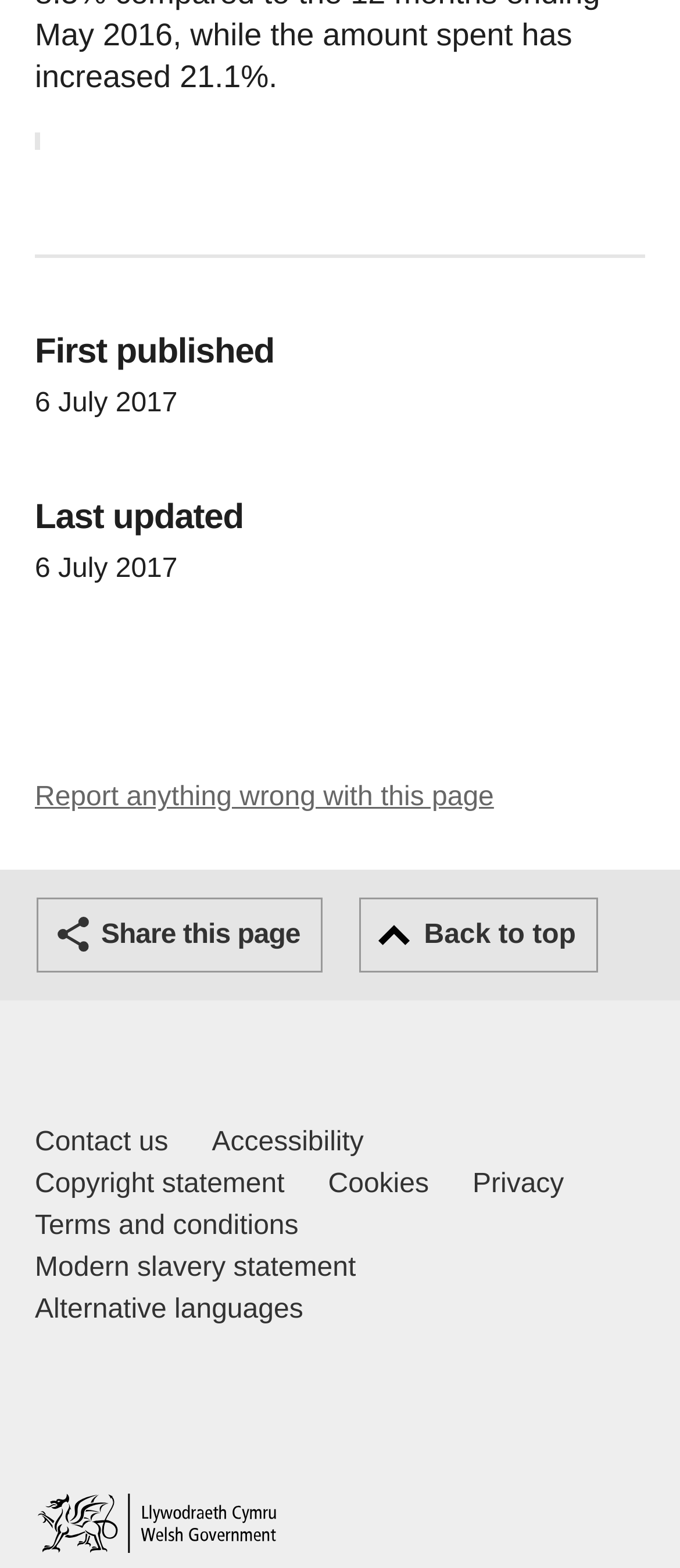Specify the bounding box coordinates of the area to click in order to follow the given instruction: "Report anything wrong with this page."

[0.051, 0.499, 0.726, 0.518]